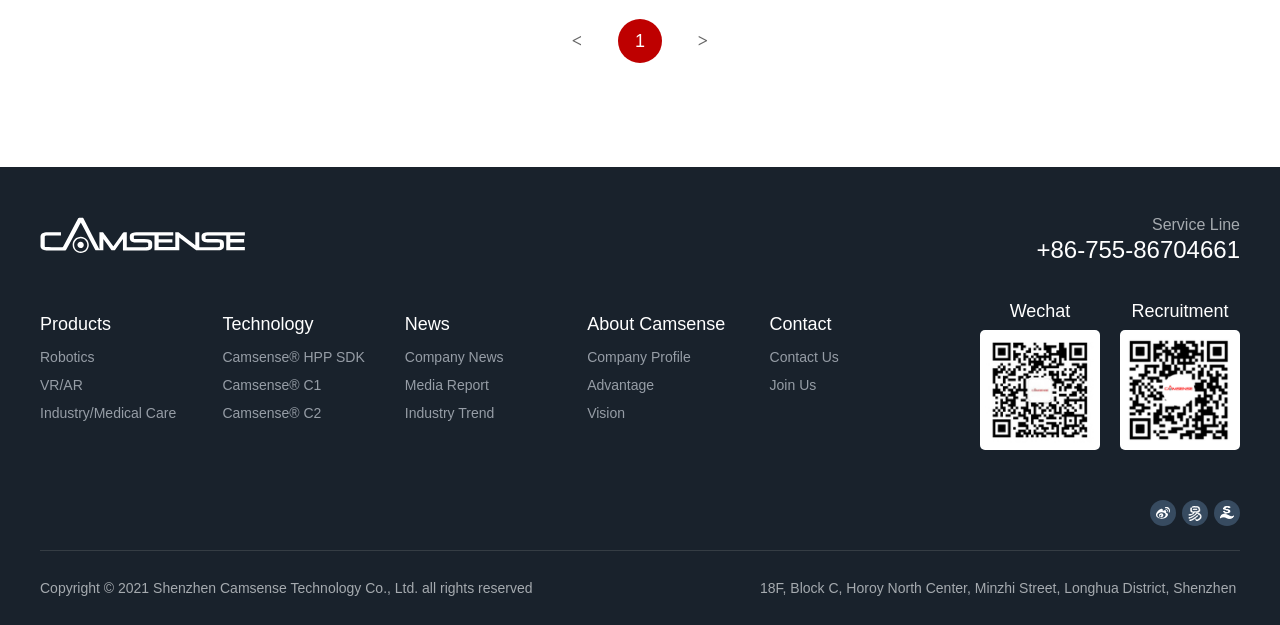What is the phone number for service?
Use the image to give a comprehensive and detailed response to the question.

I found the phone number by looking at the 'Service Line' section on the right side of the webpage, which displays the phone number '+86-755-86704661'.